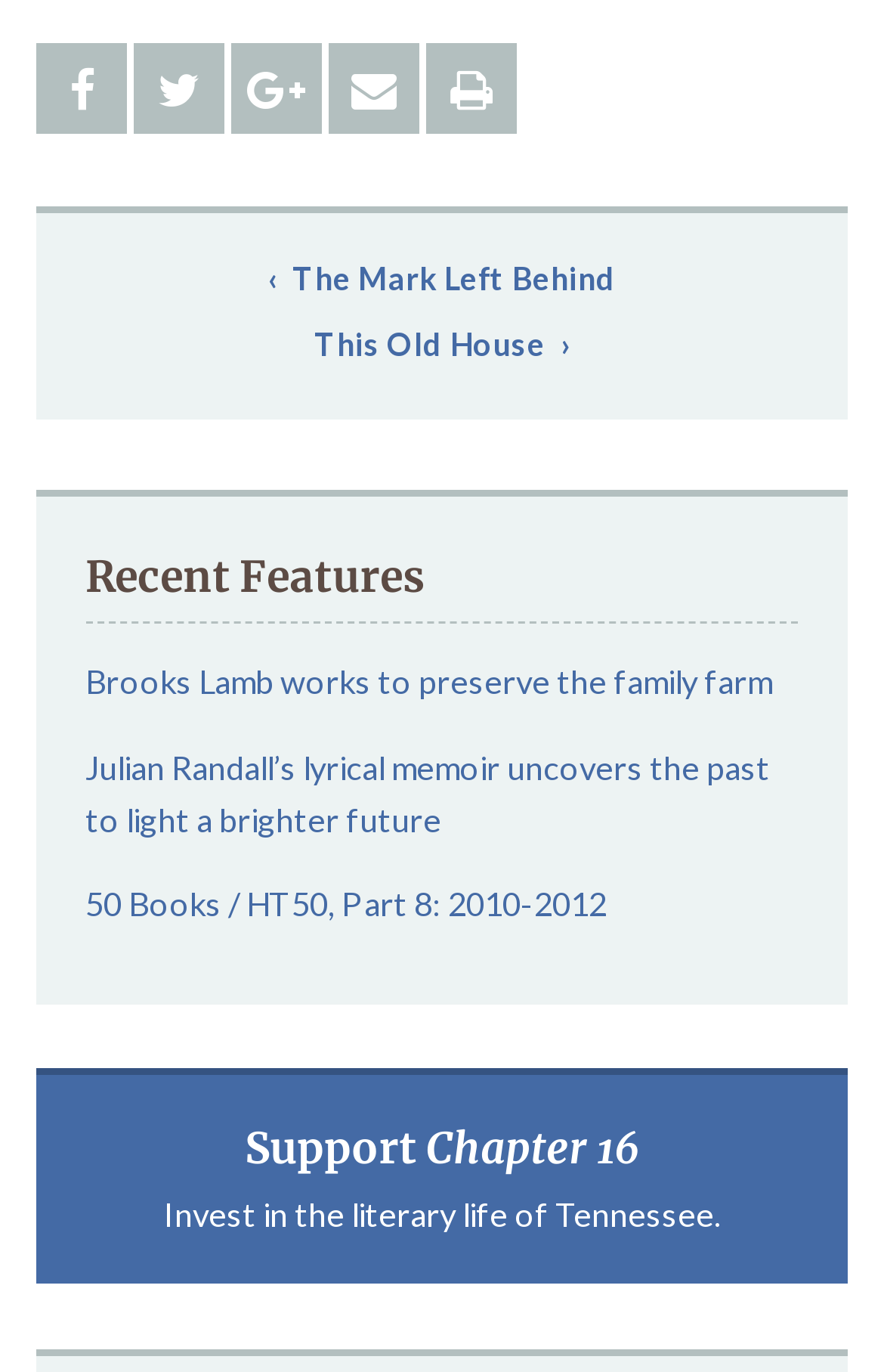Find the bounding box coordinates for the HTML element described as: "title="Share on Facebook"". The coordinates should consist of four float values between 0 and 1, i.e., [left, top, right, bottom].

[0.041, 0.031, 0.144, 0.097]